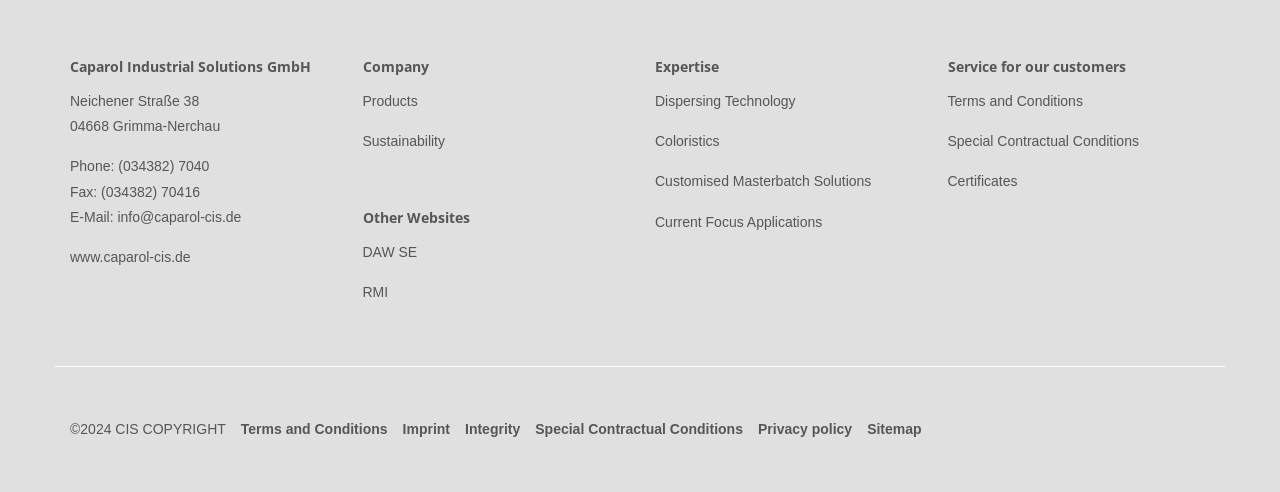Highlight the bounding box coordinates of the element you need to click to perform the following instruction: "Get contact information."

[0.055, 0.322, 0.164, 0.354]